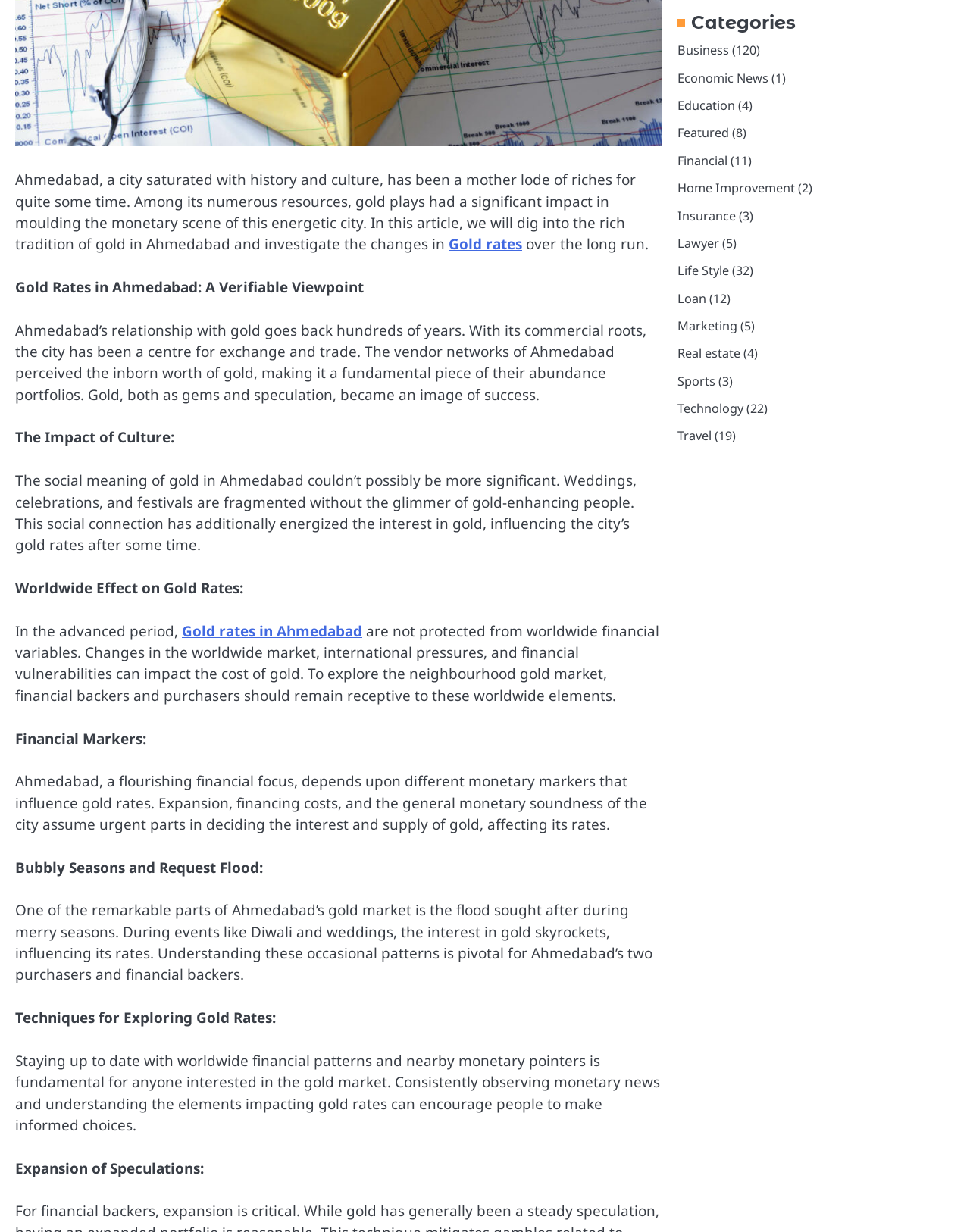Given the description of the UI element: "Financial", predict the bounding box coordinates in the form of [left, top, right, bottom], with each value being a float between 0 and 1.

[0.698, 0.124, 0.75, 0.137]